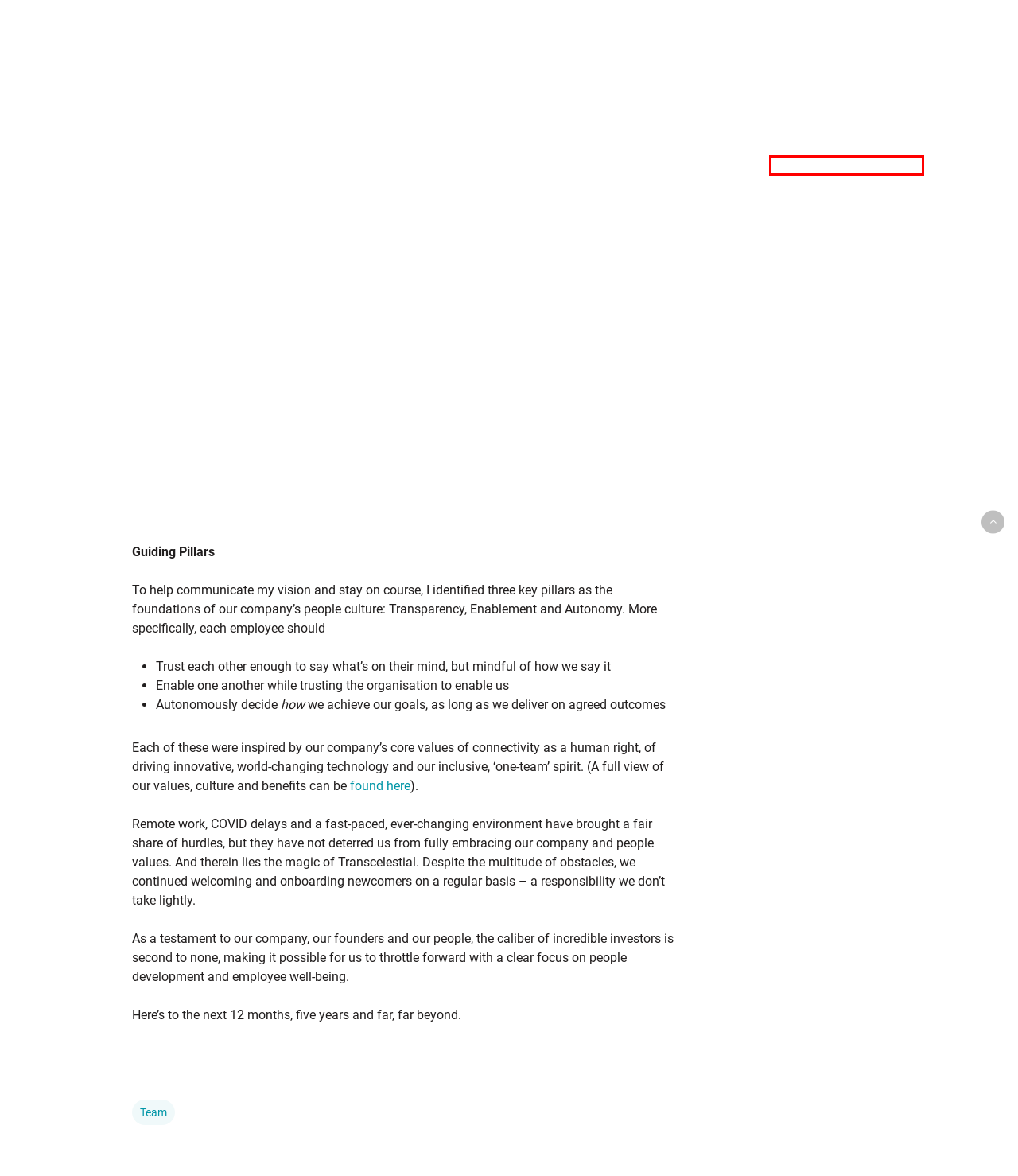You’re provided with a screenshot of a webpage that has a red bounding box around an element. Choose the best matching webpage description for the new page after clicking the element in the red box. The options are:
A. ports-maritime Archives | Transcelestial | Wireless Laser Communications
B. Telco Archives | Transcelestial | Wireless Laser Communications
C. space Archives | Transcelestial | Wireless Laser Communications
D. International Women's Day Archives | Transcelestial | Wireless Laser Communications
E. taiwan Archives | Transcelestial | Wireless Laser Communications
F. technology Archives | Transcelestial | Wireless Laser Communications
G. innovation Archives | Transcelestial | Wireless Laser Communications
H. malaysia Archives | Transcelestial | Wireless Laser Communications

D